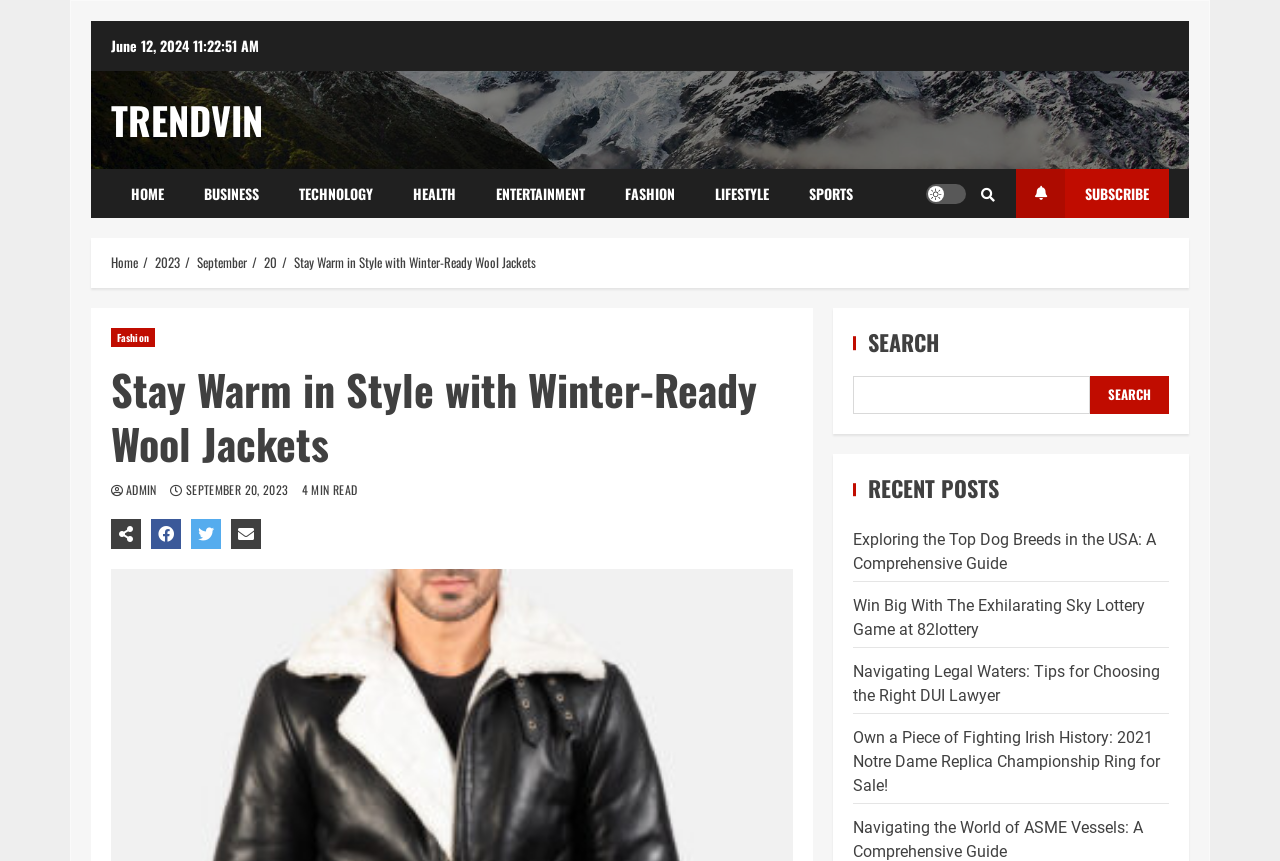What is the category of the current article?
Please look at the screenshot and answer in one word or a short phrase.

Fashion